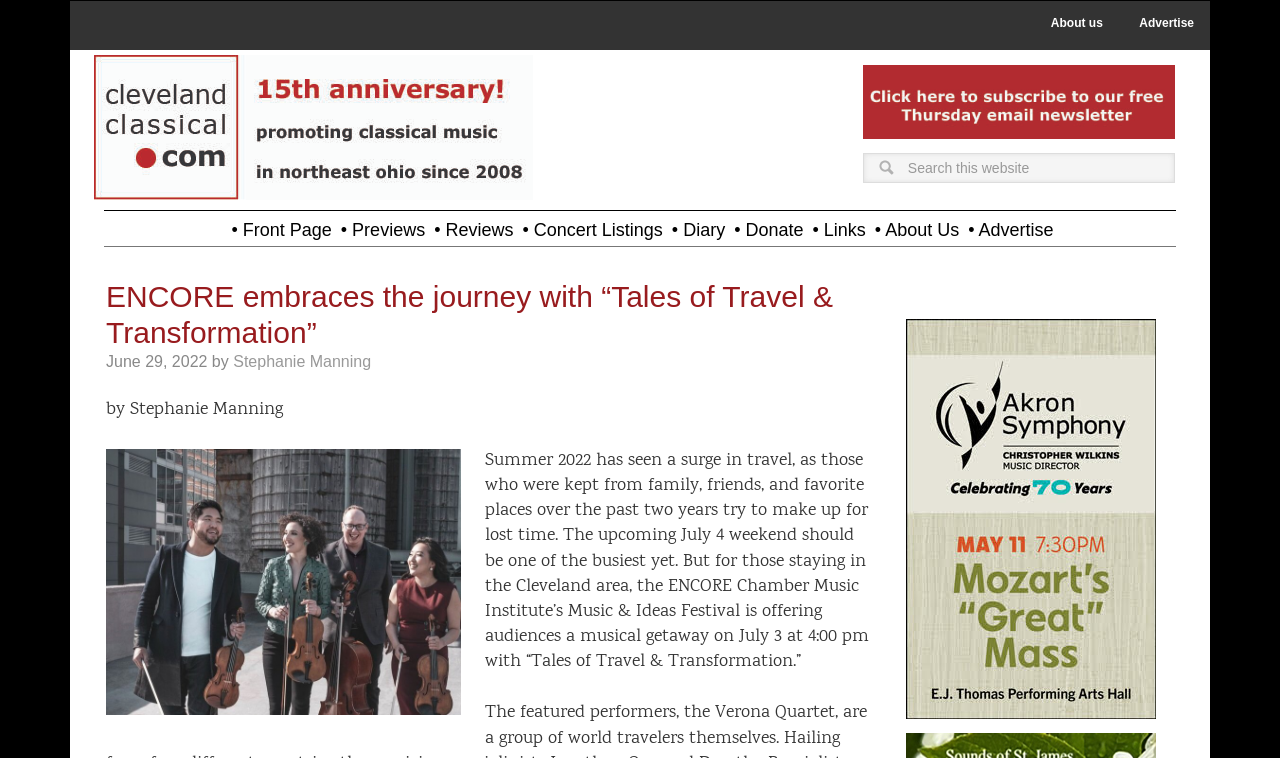From the image, can you give a detailed response to the question below:
What time does the music festival start?

I found the answer by looking at the text content of the webpage, specifically the paragraph that starts with 'Summer 2022 has seen a surge in travel...'. The text mentions 'a musical getaway on July 3 at 4:00 pm', which indicates that the music festival starts at 4:00 pm.